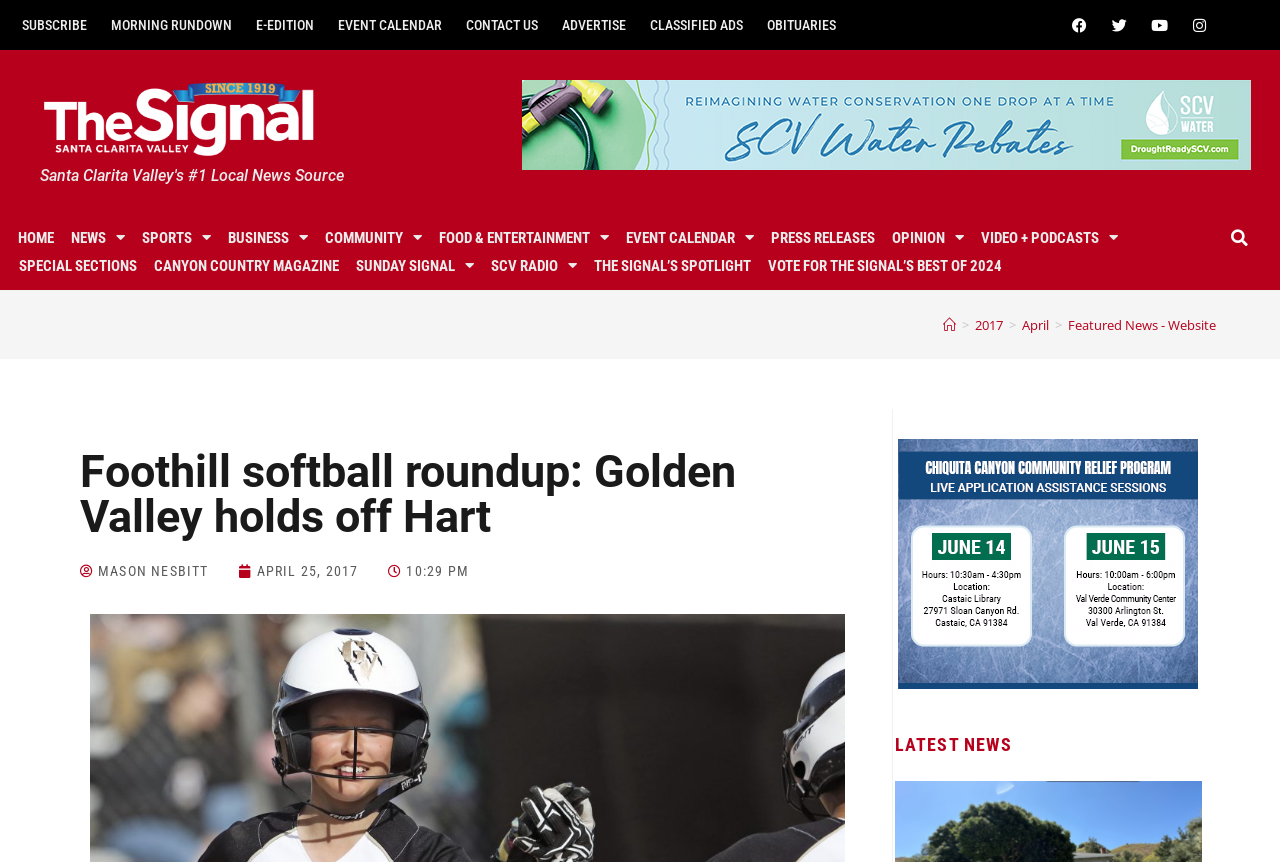Provide your answer in one word or a succinct phrase for the question: 
What is the author of the news article?

MASON NESBITT